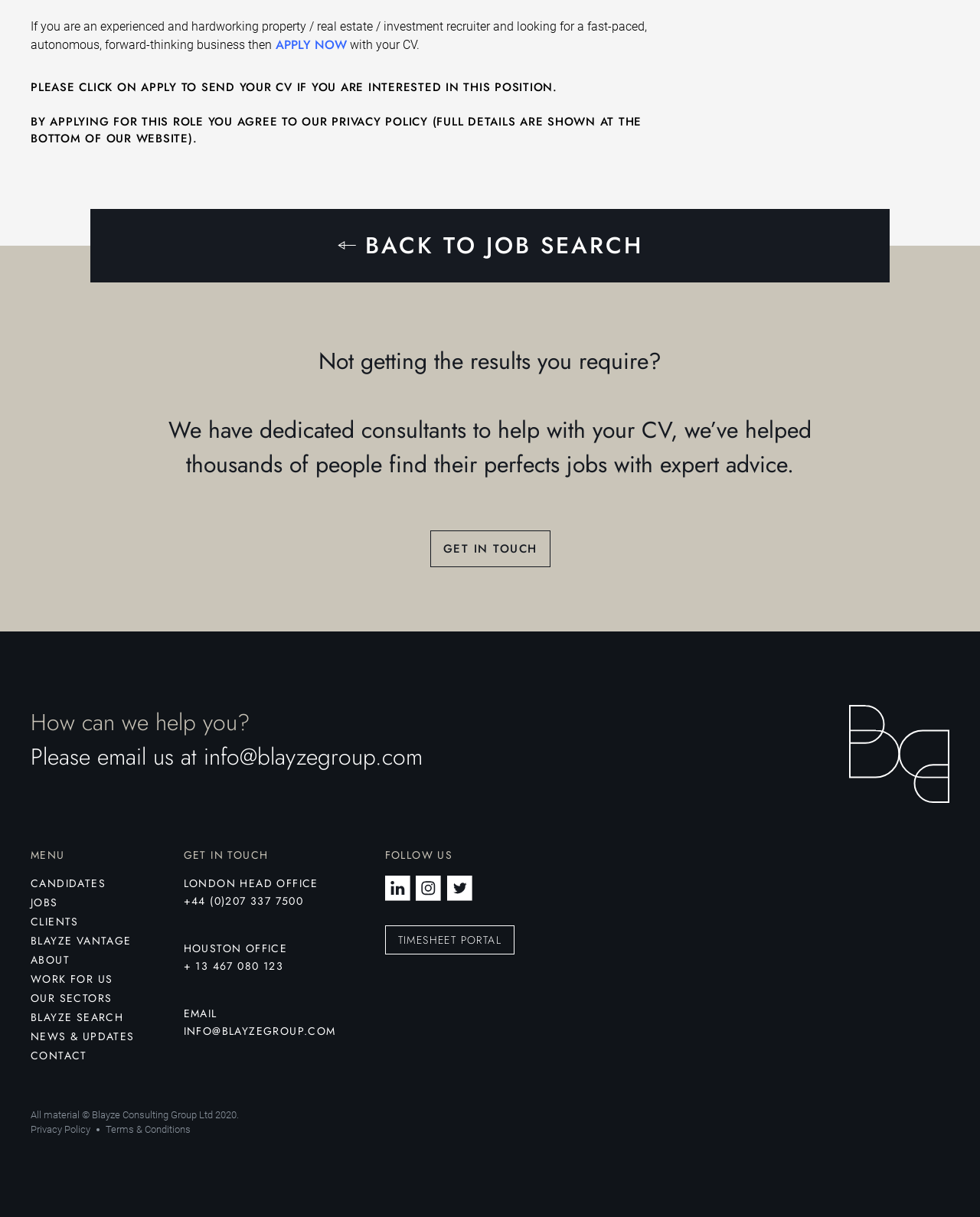Provide the bounding box coordinates of the HTML element described by the text: "Apply now".

[0.092, 0.171, 0.908, 0.232]